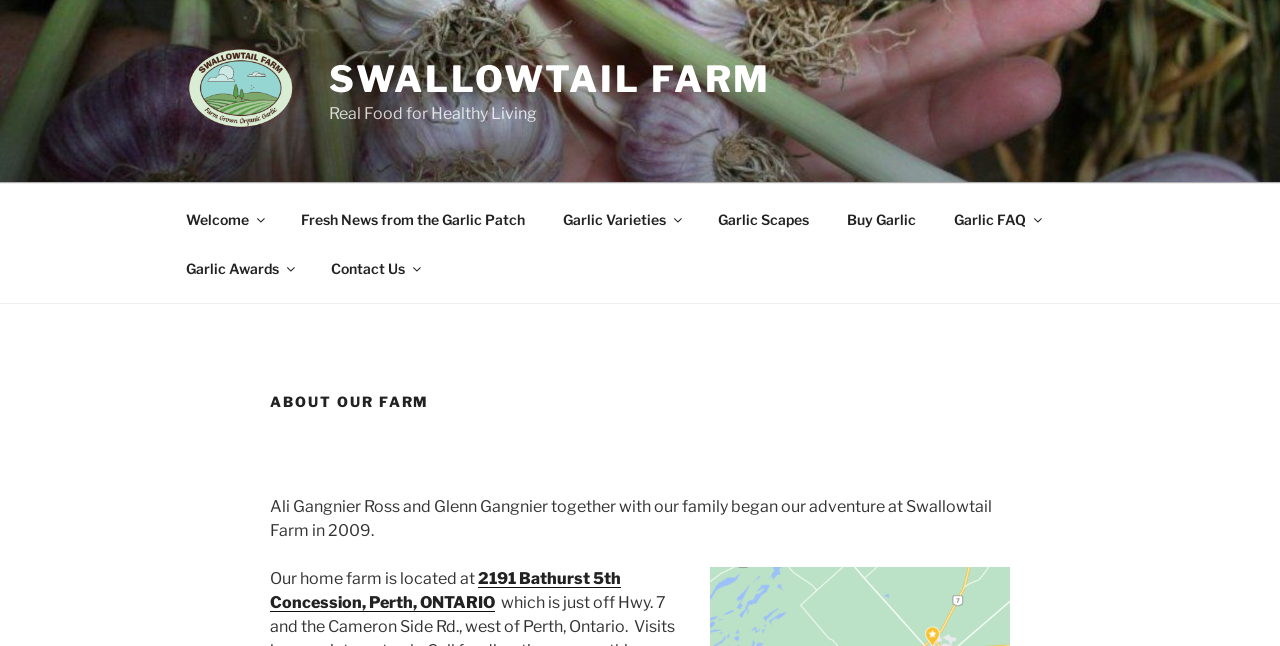What is the location of the farm?
Using the image as a reference, answer with just one word or a short phrase.

2191 Bathurst 5th Concession, Perth, ONTARIO